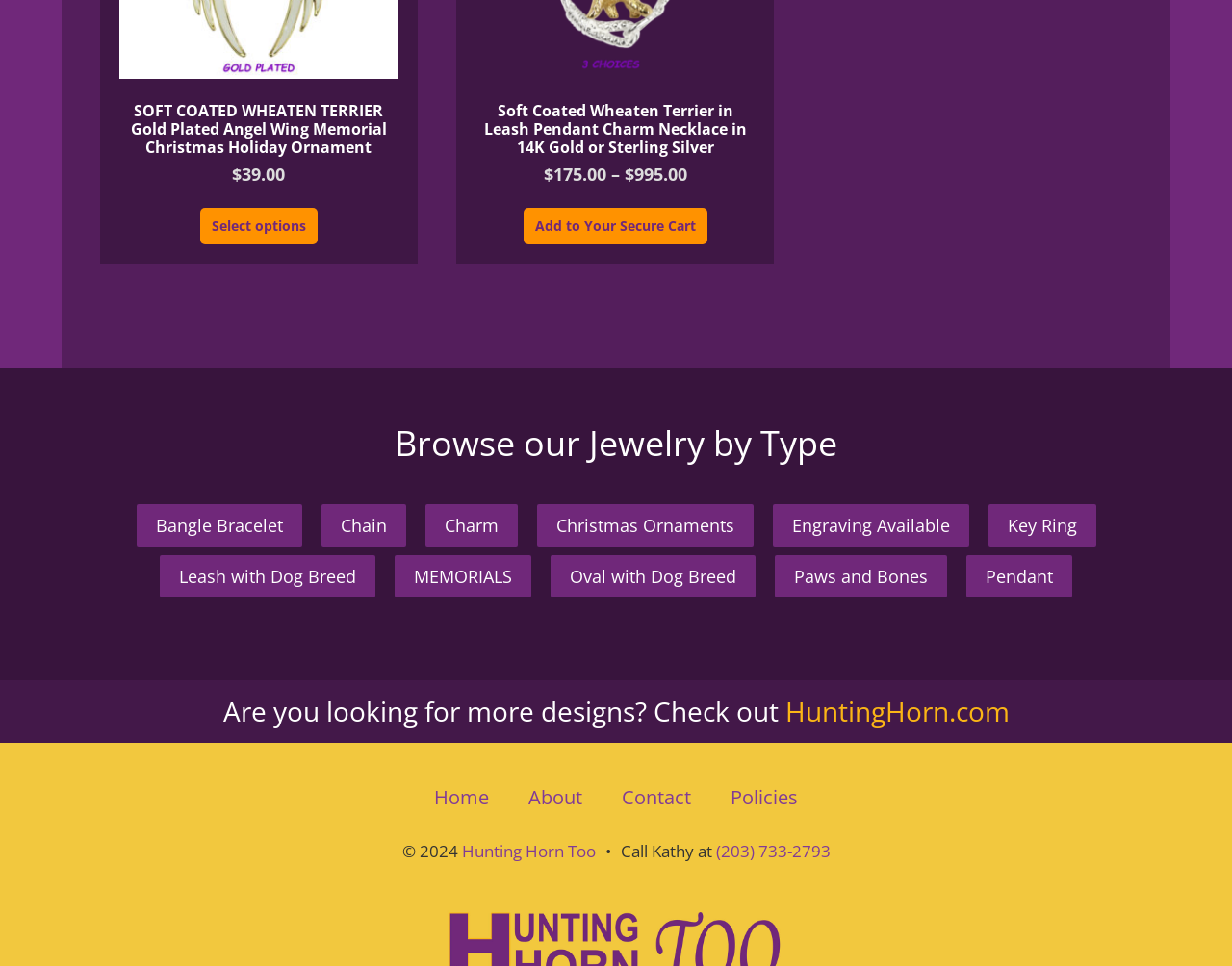What type of product is featured at the top of the page?
Please describe in detail the information shown in the image to answer the question.

The top of the page features a heading that reads 'SOFT COATED WHEATEN TERRIER Gold Plated Angel Wing Memorial Christmas Holiday Ornament', indicating that the product being showcased is an ornament.